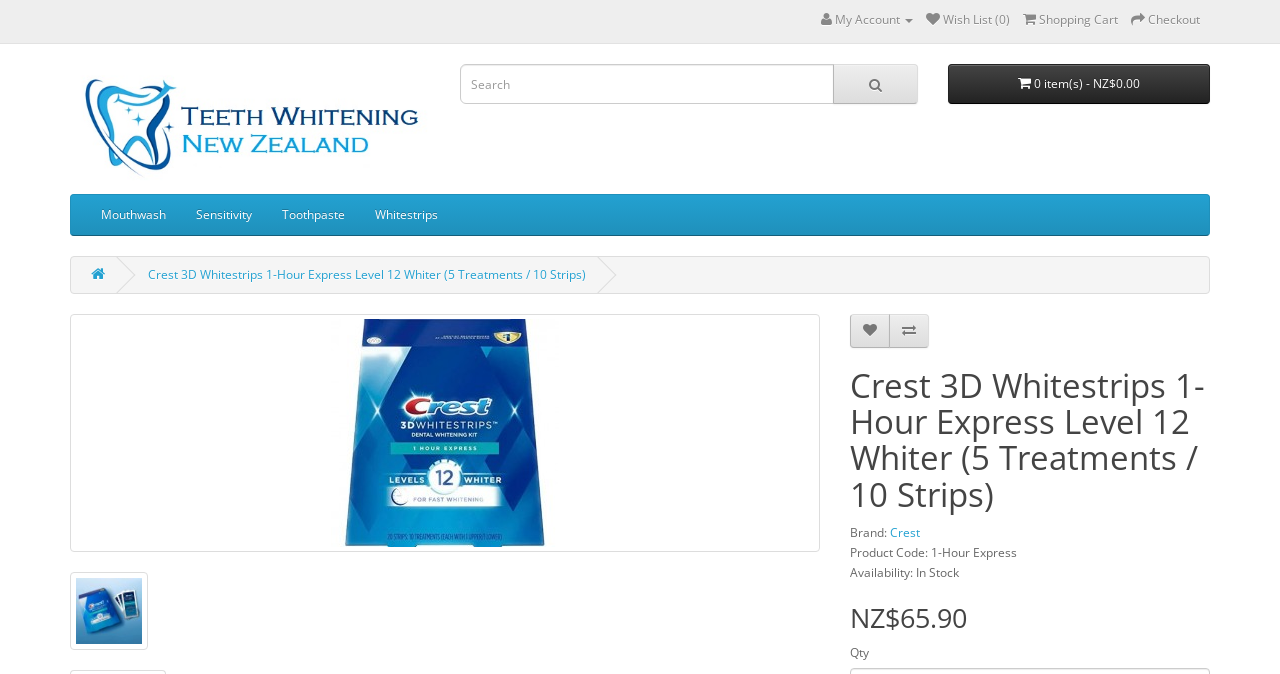What is the price of the product?
Provide an in-depth and detailed explanation in response to the question.

I found the price of the product by looking at the heading 'NZ$65.90' which is likely to be the price of the product.